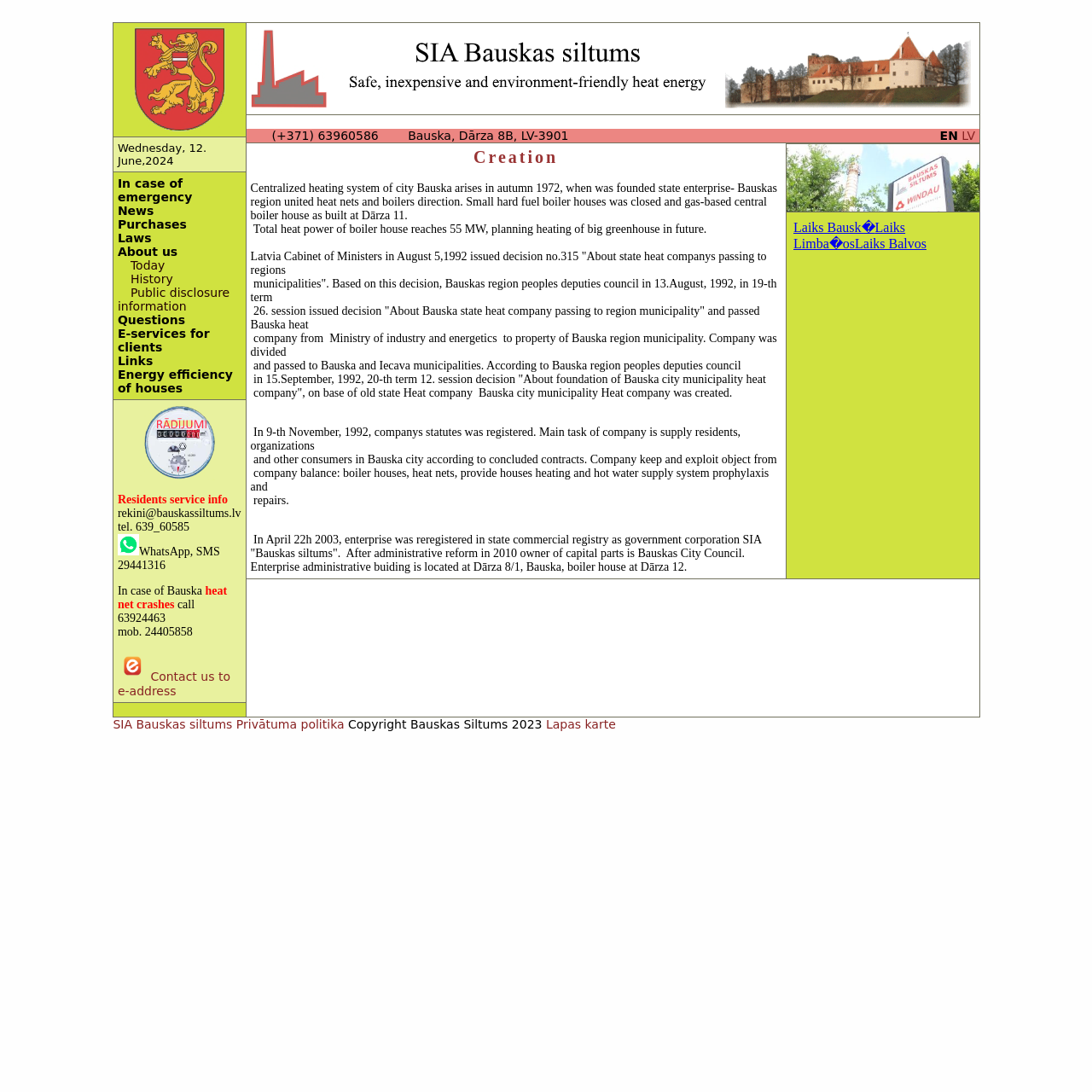Offer a meticulous caption that includes all visible features of the webpage.

The webpage is about SIA Bauskas Siltums, a company that provides heat energy services. At the top of the page, there is a table with a grid cell containing a brief overview of the company, including contact information and emergency numbers. Below this, there is a row of links to various sections of the website, such as "In case of emergency", "News", "Purchases", and "About us".

To the right of this, there is a column with the company's address, phone number, and email address. Below this, there is a section with a brief history of the company, including its founding and major milestones.

The main content of the page is a long text describing the company's history, mission, and services. The text is divided into paragraphs and includes headings such as "Creation" and "Main task of company". The text describes the company's origins, its evolution over time, and its current activities.

Throughout the page, there are several images, including a logo and icons for WhatsApp and SMS. There are also several links to other sections of the website and to external resources. Overall, the page provides a comprehensive overview of SIA Bauskas Siltums and its services.